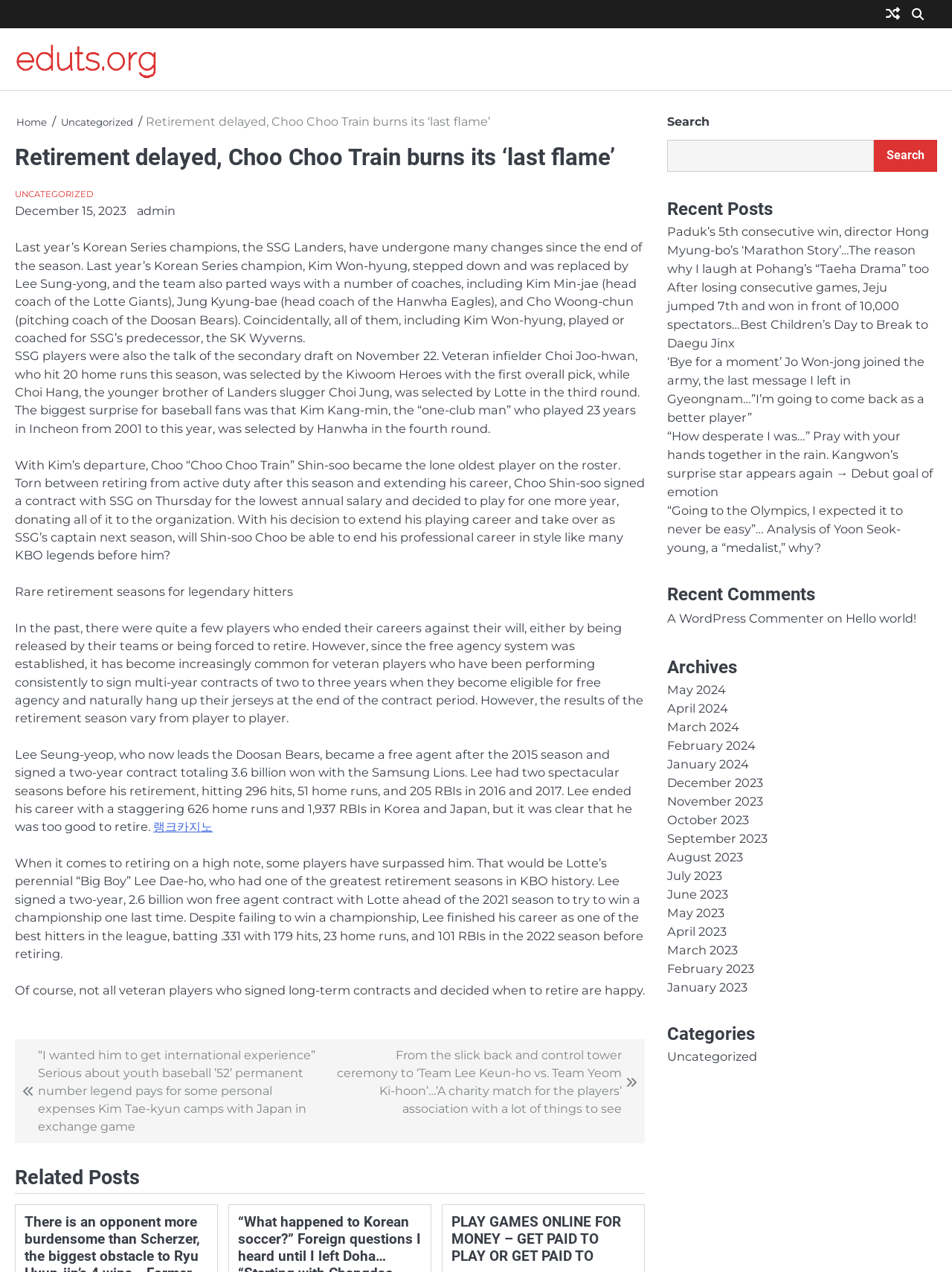Create an elaborate caption for the webpage.

This webpage is an article about Korean baseball, specifically discussing the retirement of veteran players and their experiences. The article is titled "Retirement delayed, Choo Choo Train burns its 'last flame'" and is written by admin. 

At the top of the page, there are several links, including a breadcrumbs navigation menu, a link to the home page, and a link to the category "Uncategorized". Below this, there is a heading with the title of the article, followed by a brief summary of the article's content. 

The main content of the article is divided into several paragraphs, each discussing a different aspect of veteran baseball players' retirements. The article mentions specific players, such as Choo Shin-soo, Lee Seung-yeop, and Lee Dae-ho, and their experiences with retirement. 

On the right-hand side of the page, there are several sections, including a search bar, a list of recent posts, a list of recent comments, and an archives section that lists articles by month. There are also several links to other articles and a footer section with a comment from a user.